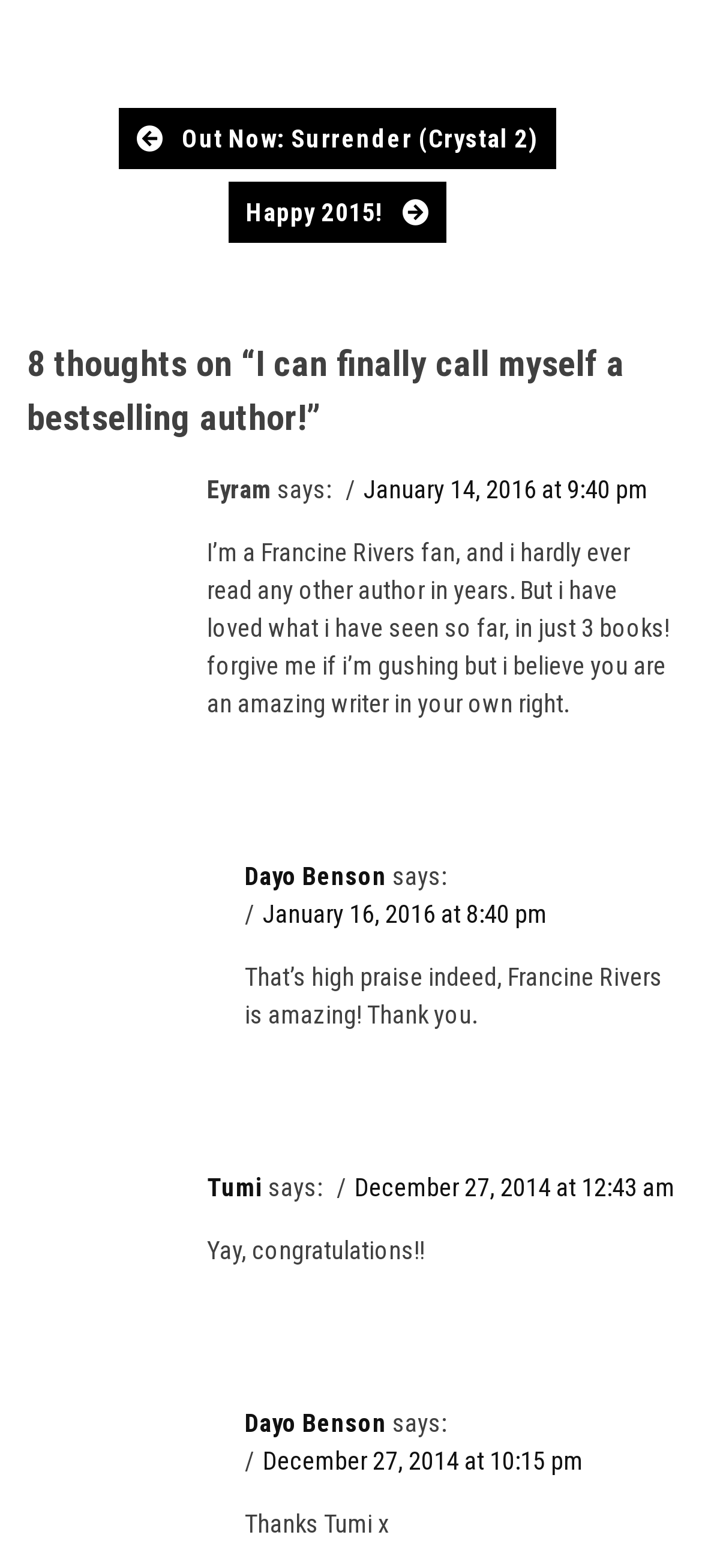How many links are there in the navigation section?
Answer the question with a single word or phrase by looking at the picture.

2